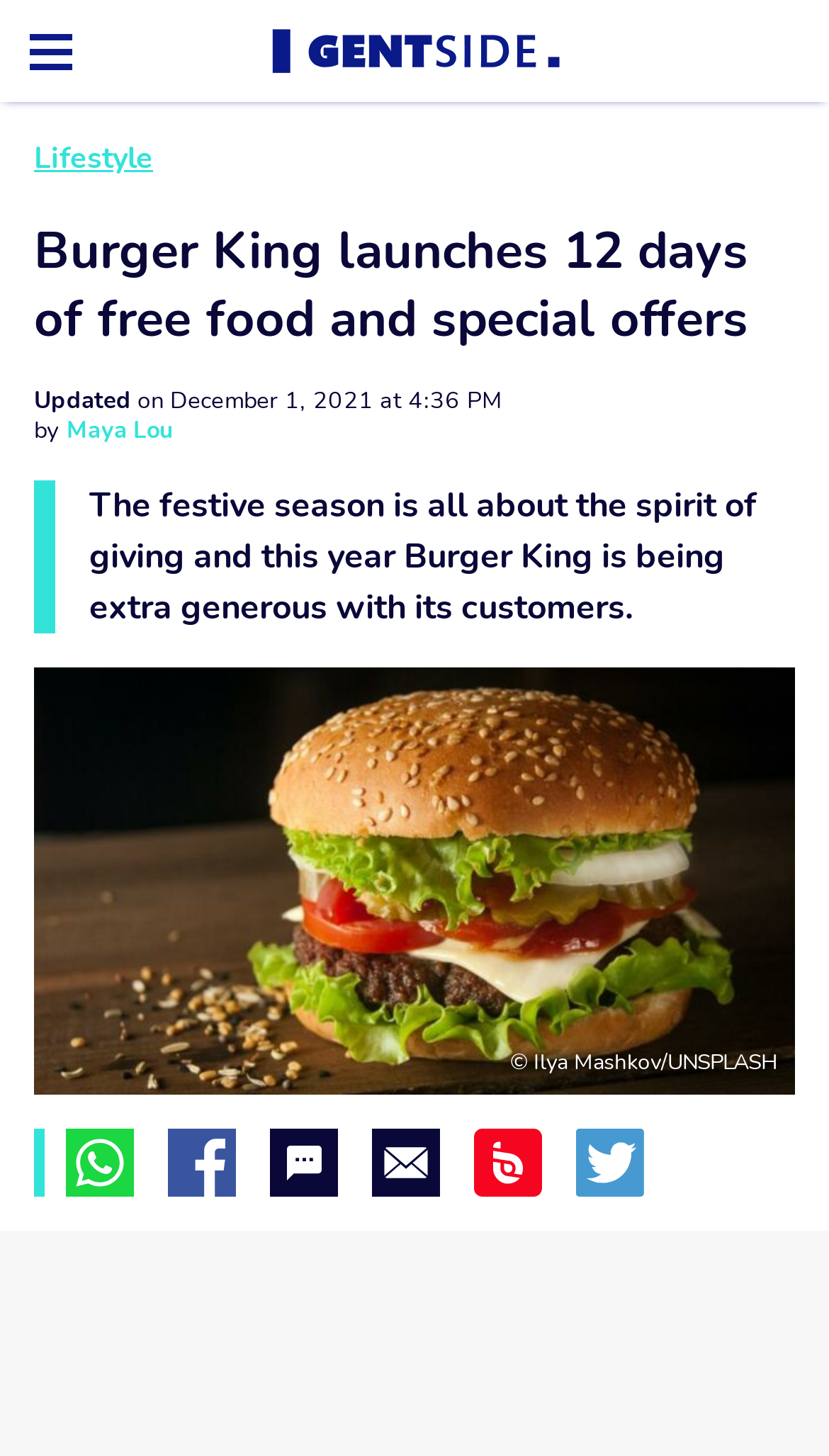Analyze the image and give a detailed response to the question:
What is the date of the article?

The date of the article is mentioned in the webpage, specifically in the section where it says 'Updated on December 1, 2021 at 4:36 PM', indicating that the article was updated on this date.